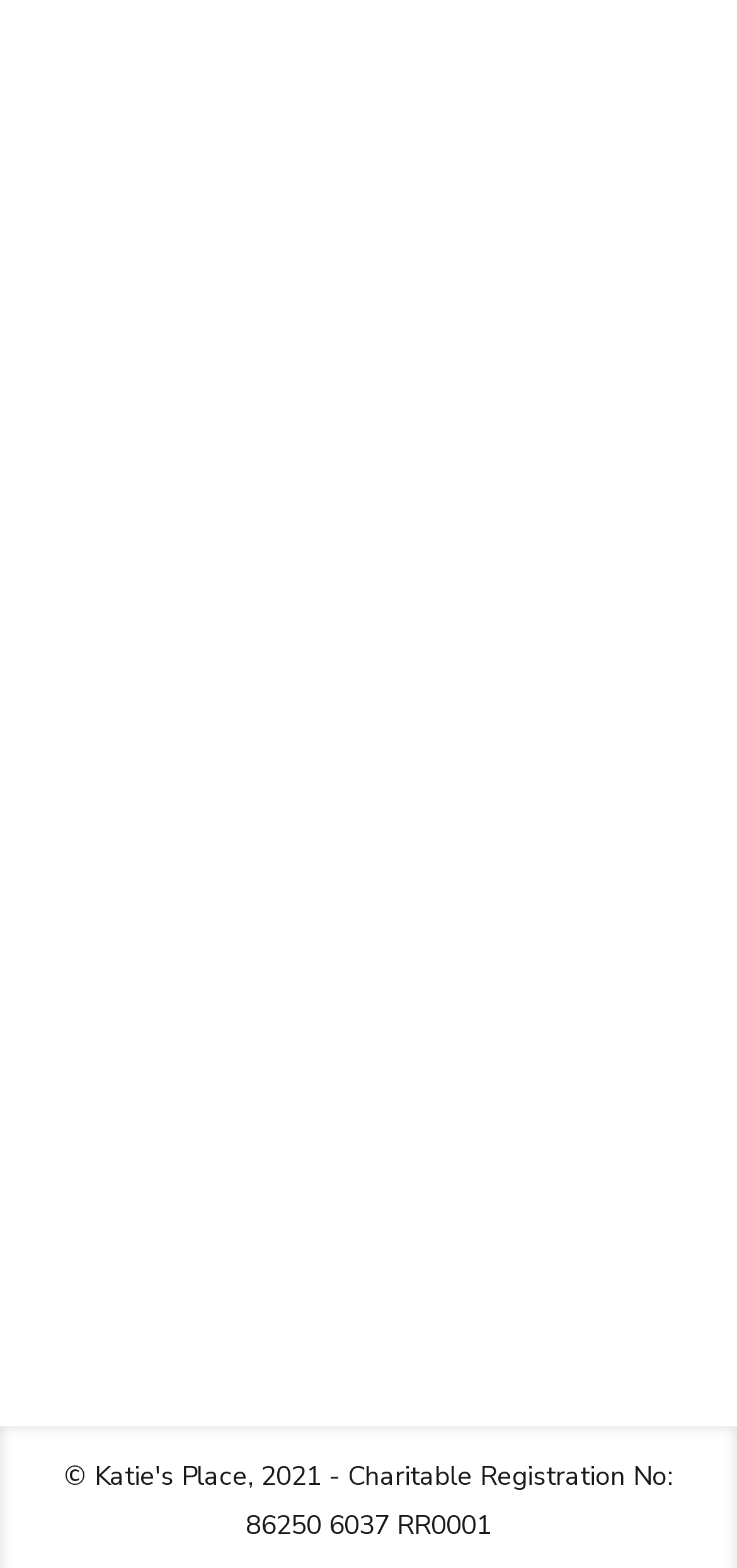What is the email address to contact?
Can you give a detailed and elaborate answer to the question?

The webpage provides a link to 'Send email' but does not explicitly provide the email address. Therefore, it cannot be determined from the current webpage.